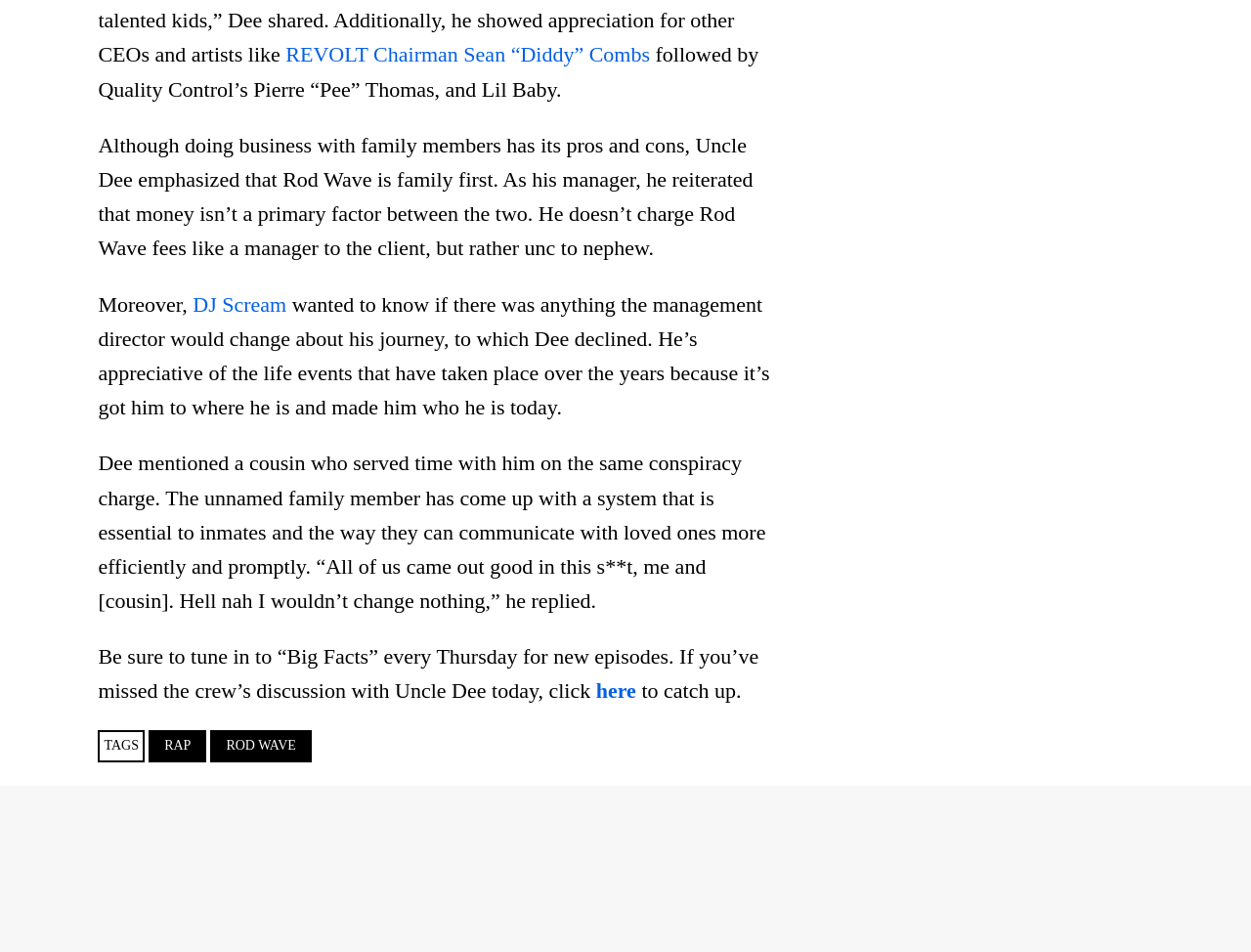What is the name of the podcast mentioned?
Look at the screenshot and give a one-word or phrase answer.

Big Facts